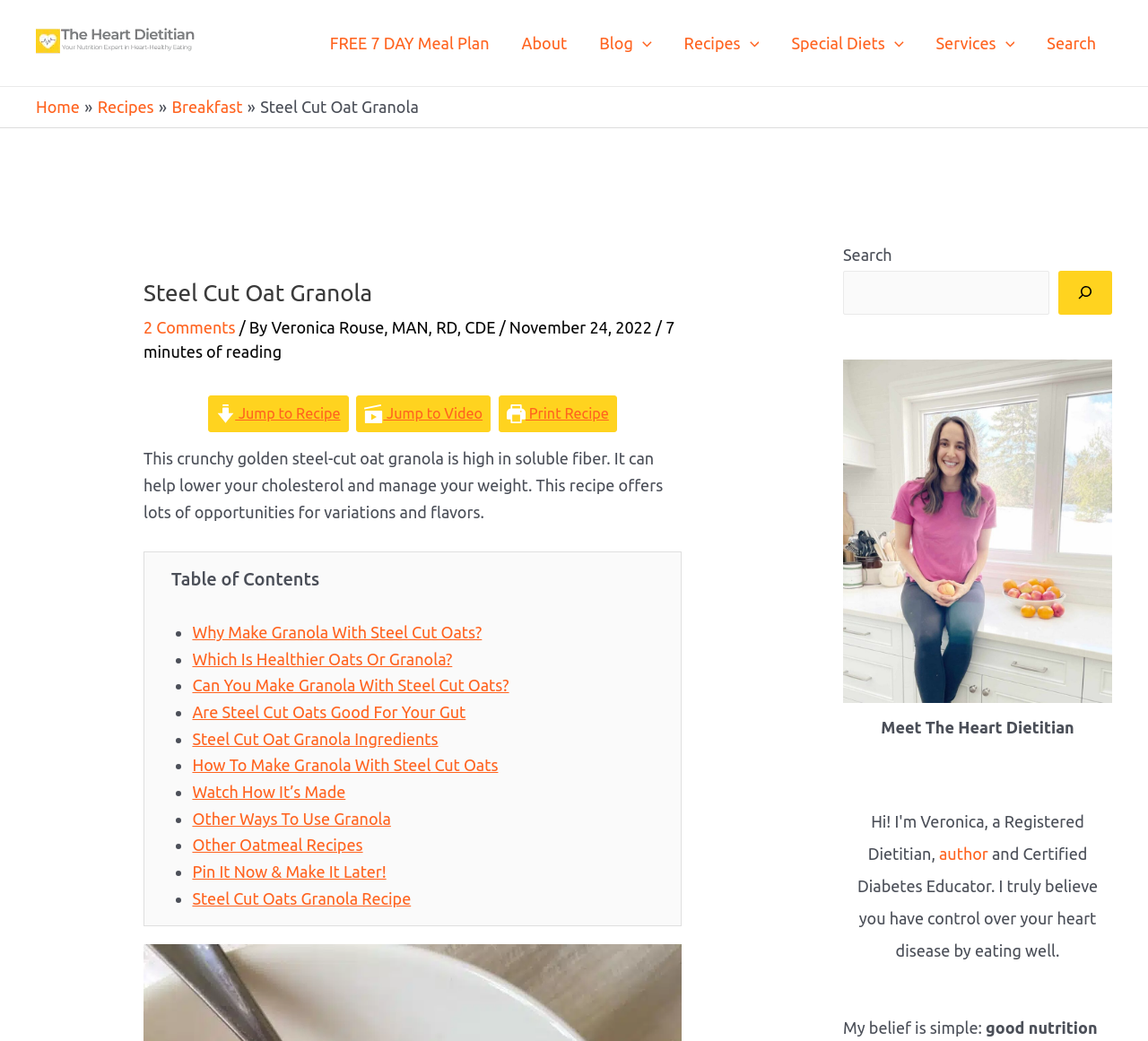Find the bounding box coordinates of the element to click in order to complete this instruction: "Click the 'FREE 7 DAY Meal Plan' link". The bounding box coordinates must be four float numbers between 0 and 1, denoted as [left, top, right, bottom].

[0.273, 0.011, 0.44, 0.071]